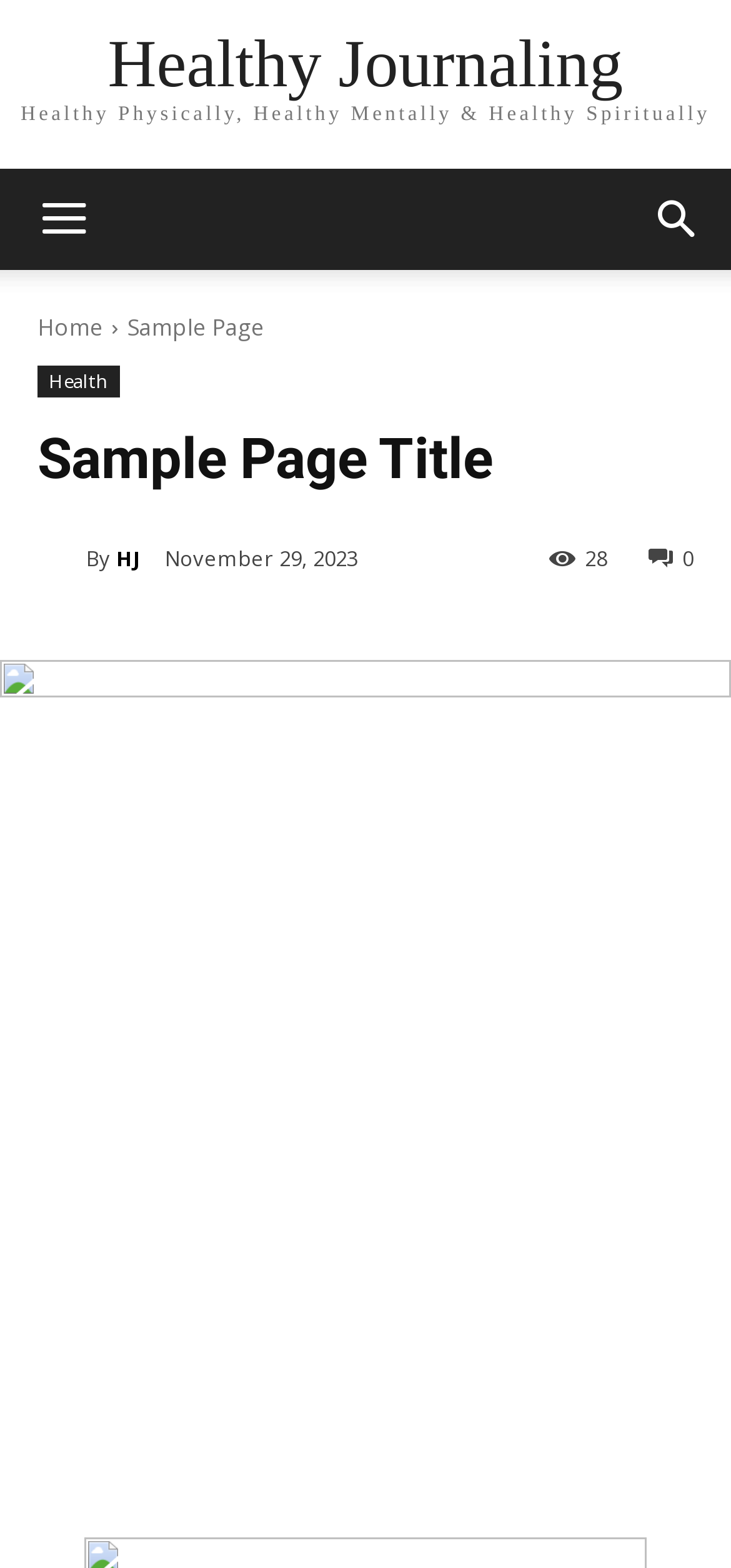Please identify the coordinates of the bounding box for the clickable region that will accomplish this instruction: "check Health page".

[0.051, 0.233, 0.164, 0.253]